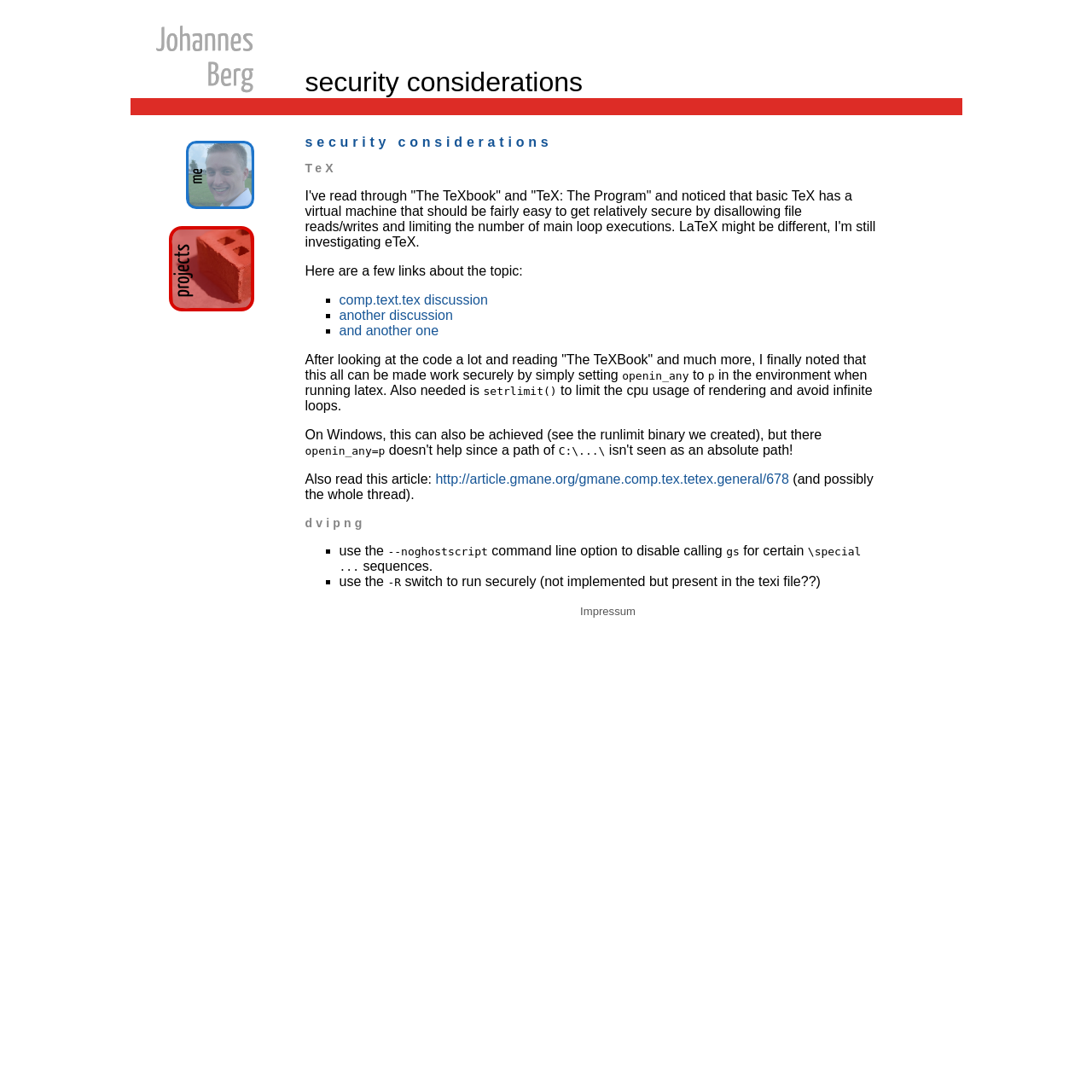Could you find the bounding box coordinates of the clickable area to complete this instruction: "Check the discussion on comp.text.tex"?

[0.311, 0.268, 0.447, 0.281]